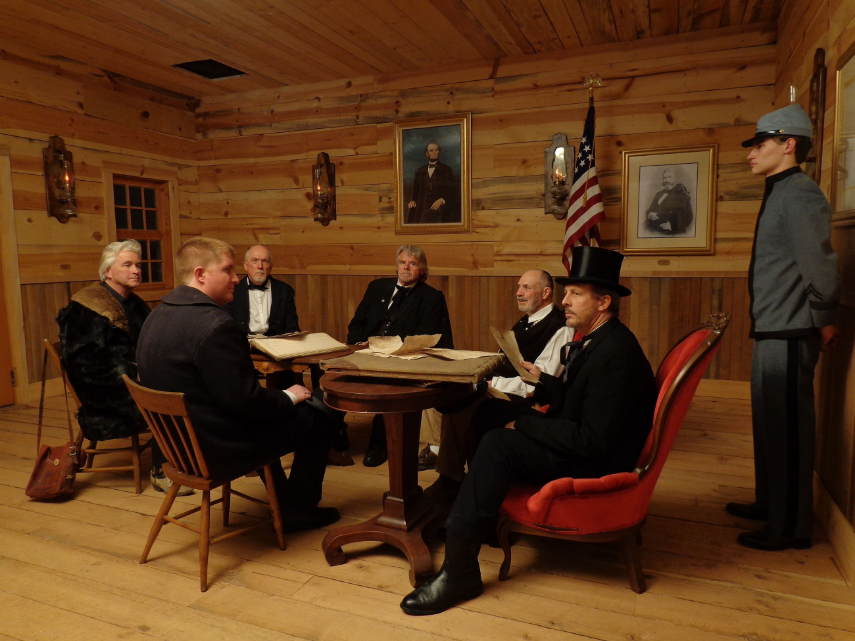What is on the walls of the room?
Answer the question with a single word or phrase derived from the image.

Framed portraits and an American flag